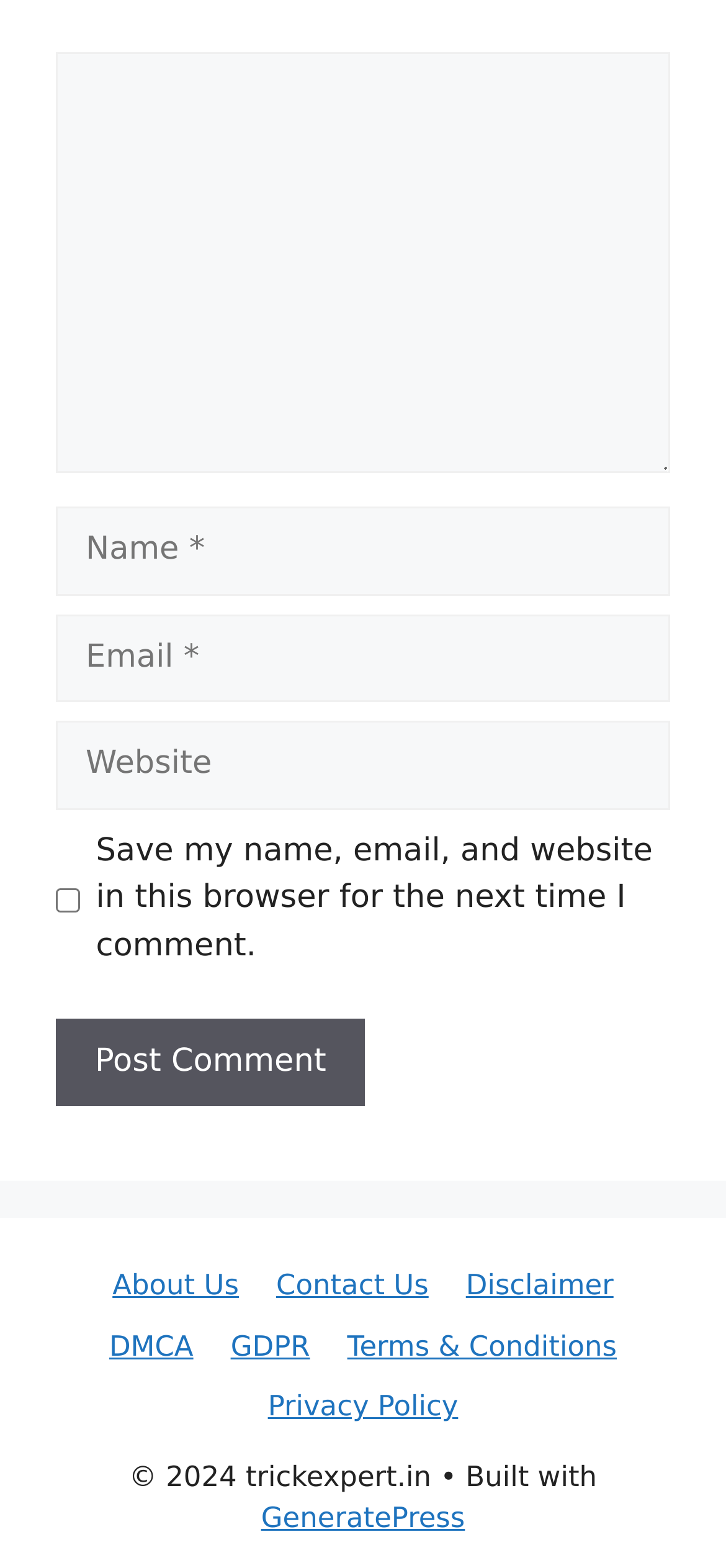Determine the bounding box coordinates of the clickable region to carry out the instruction: "Click the Post Comment button".

[0.077, 0.65, 0.503, 0.706]